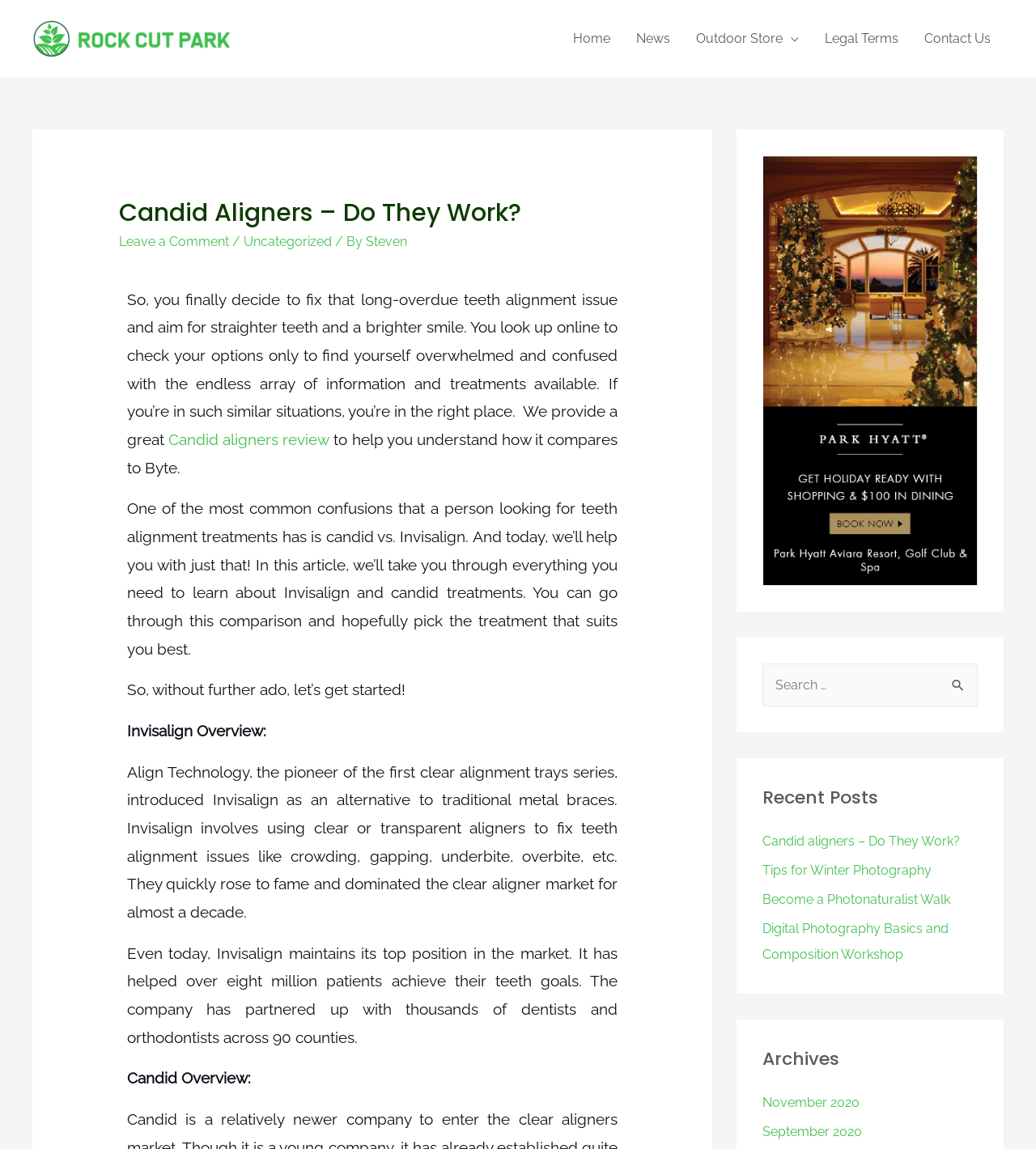Please determine the bounding box coordinates of the element to click in order to execute the following instruction: "Click on the Contact us link". The coordinates should be four float numbers between 0 and 1, specified as [left, top, right, bottom].

None